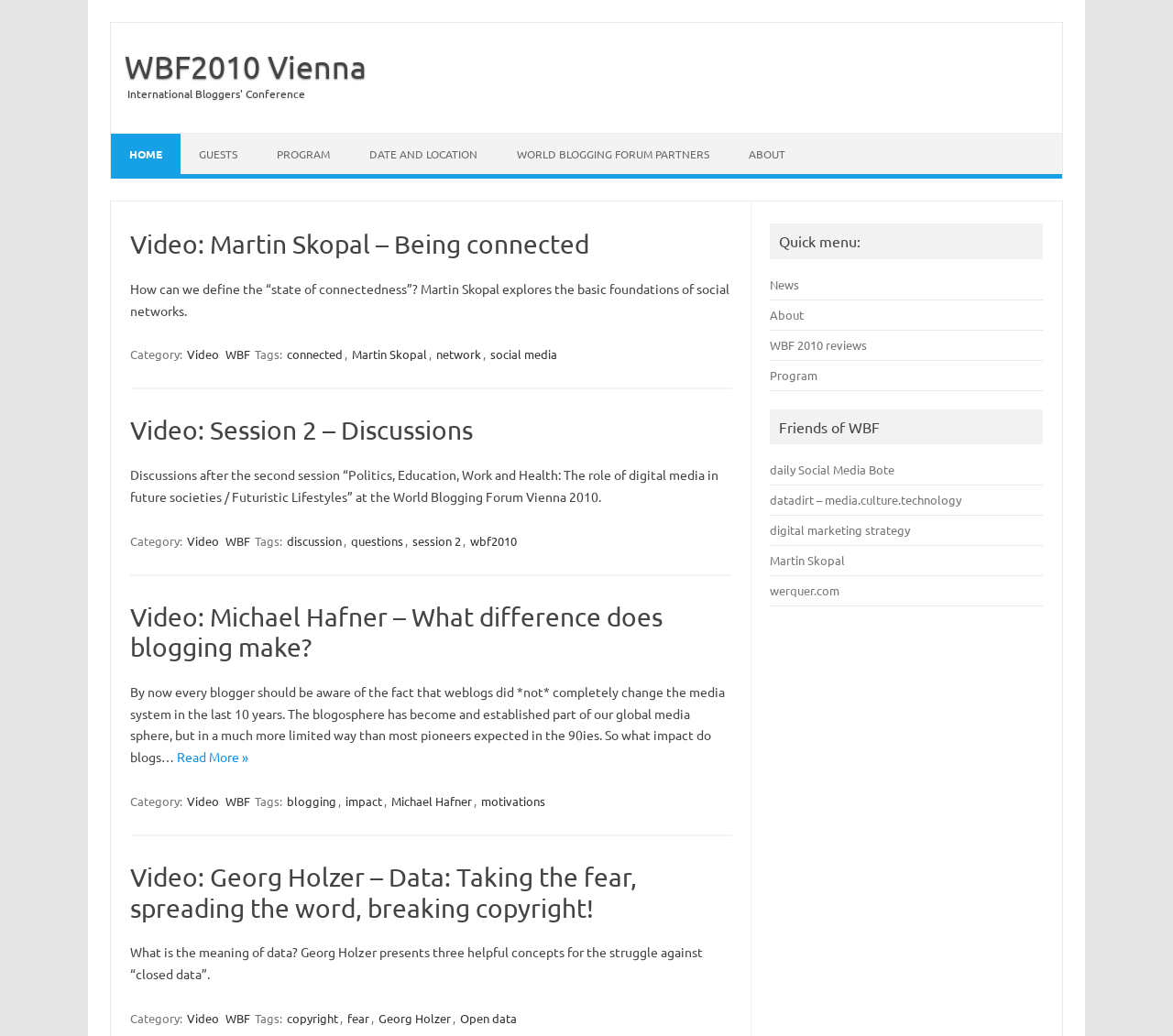Please locate the clickable area by providing the bounding box coordinates to follow this instruction: "Click on the 'HOME' link".

[0.095, 0.129, 0.154, 0.168]